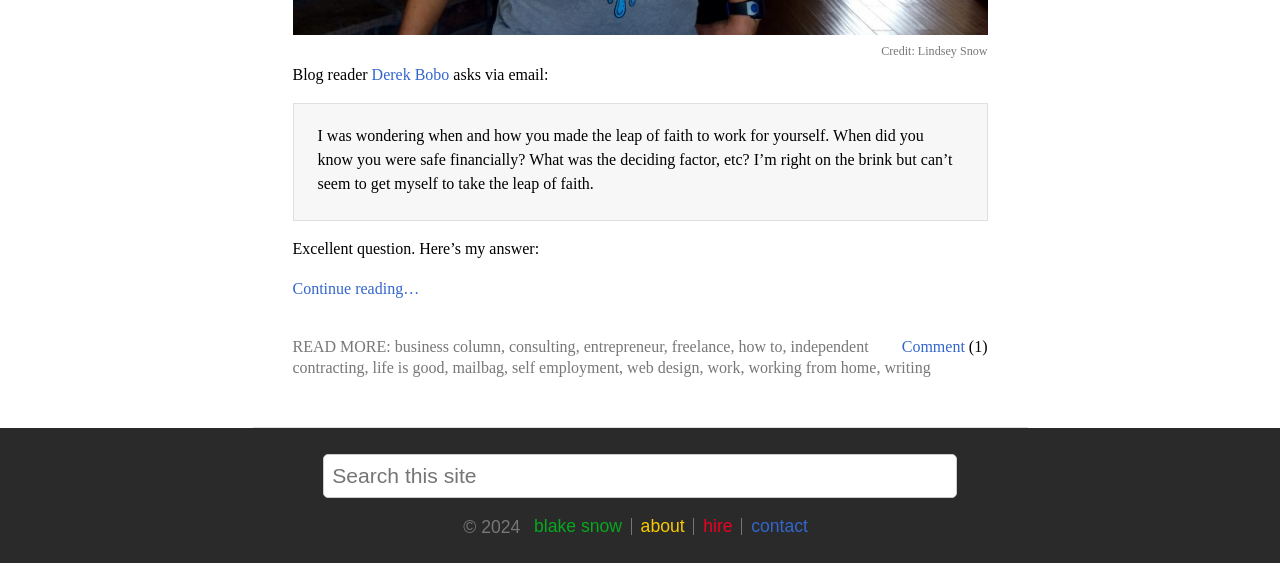Identify the bounding box for the given UI element using the description provided. Coordinates should be in the format (top-left x, top-left y, bottom-right x, bottom-right y) and must be between 0 and 1. Here is the description: name="s" placeholder="Search this site"

[0.253, 0.806, 0.747, 0.884]